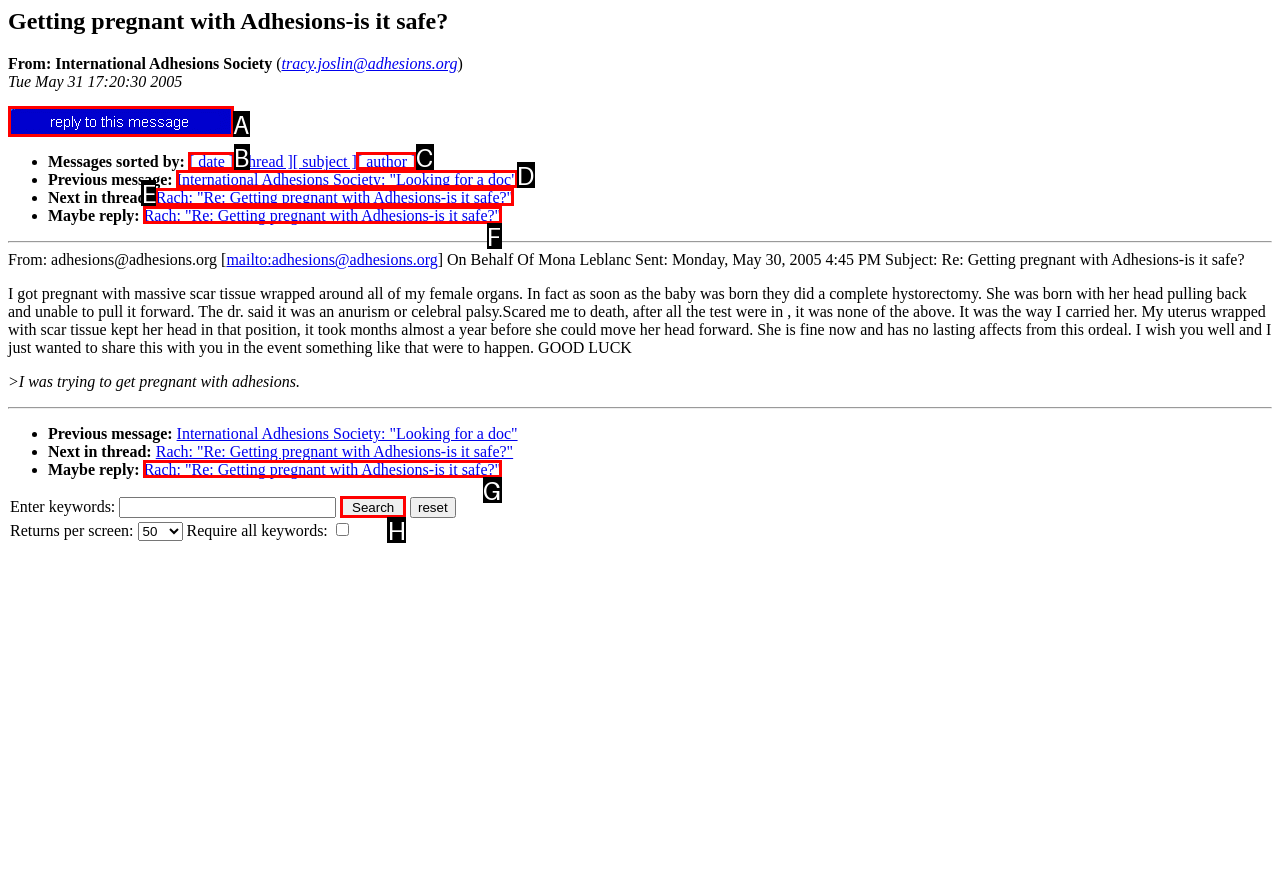Choose the HTML element you need to click to achieve the following task: View previous message
Respond with the letter of the selected option from the given choices directly.

D